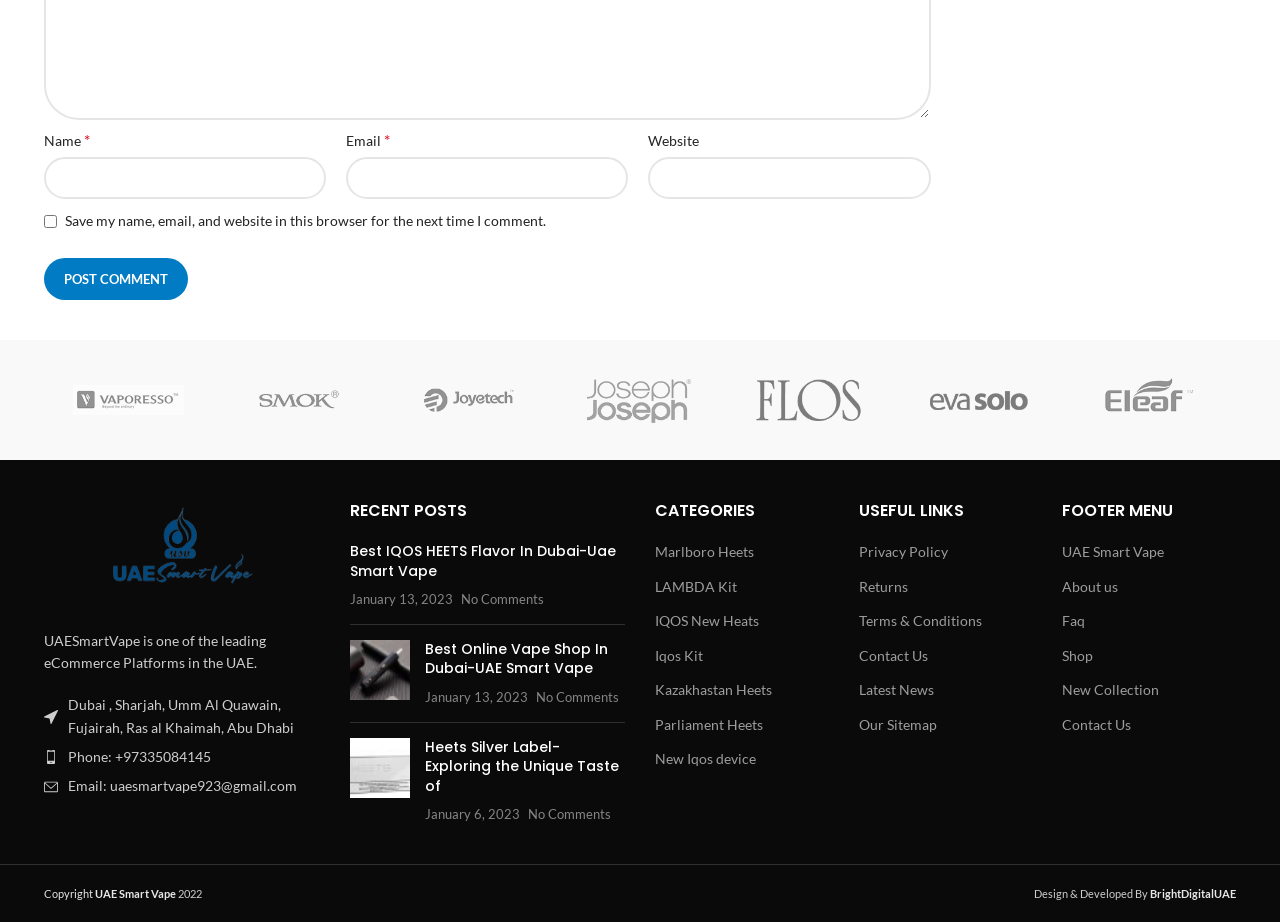Provide the bounding box coordinates of the area you need to click to execute the following instruction: "Read the 'Best IQOS HEETS Flavor In Dubai-Uae Smart Vape' article".

[0.273, 0.587, 0.481, 0.63]